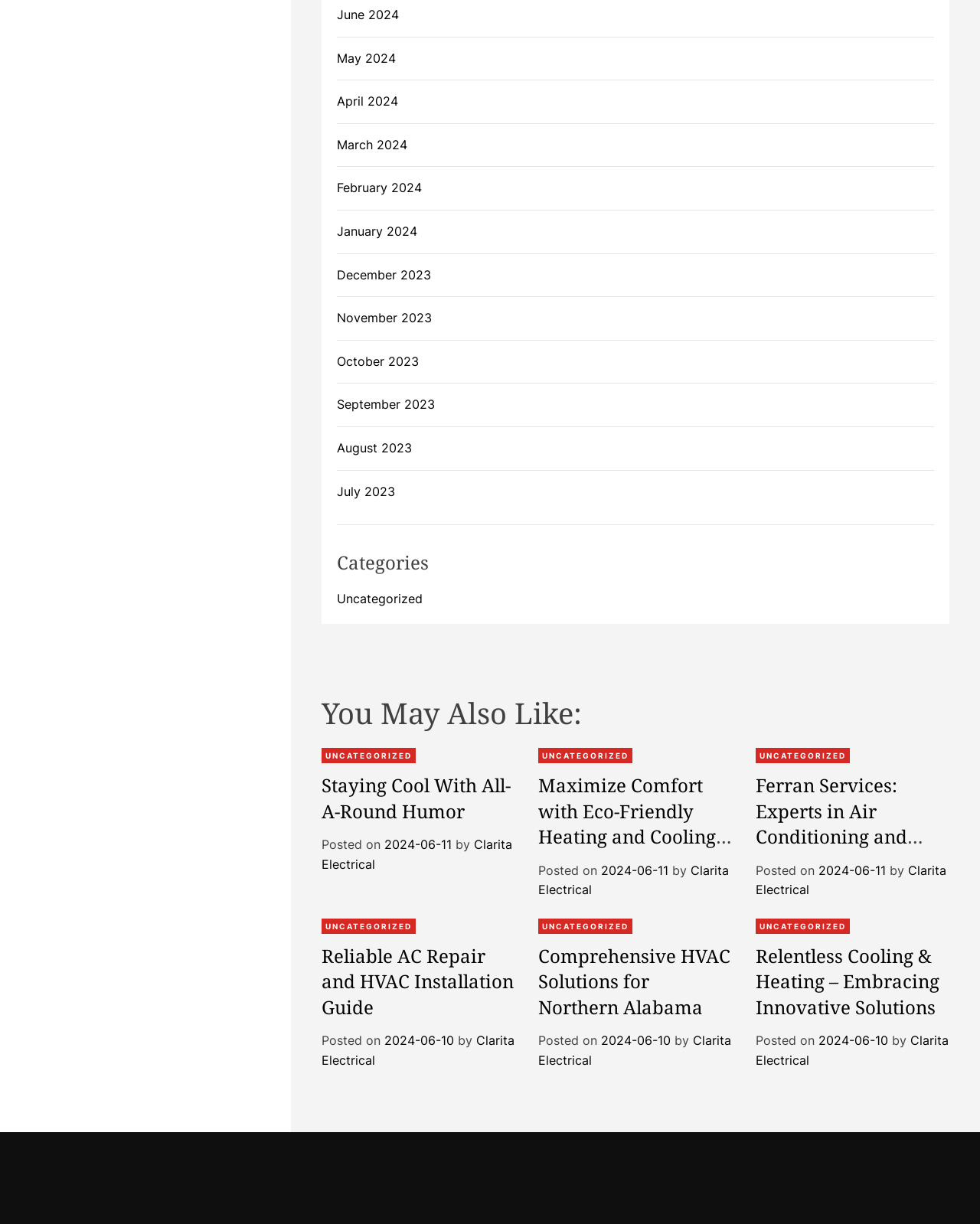What is the date of the first article? Observe the screenshot and provide a one-word or short phrase answer.

2024-06-11